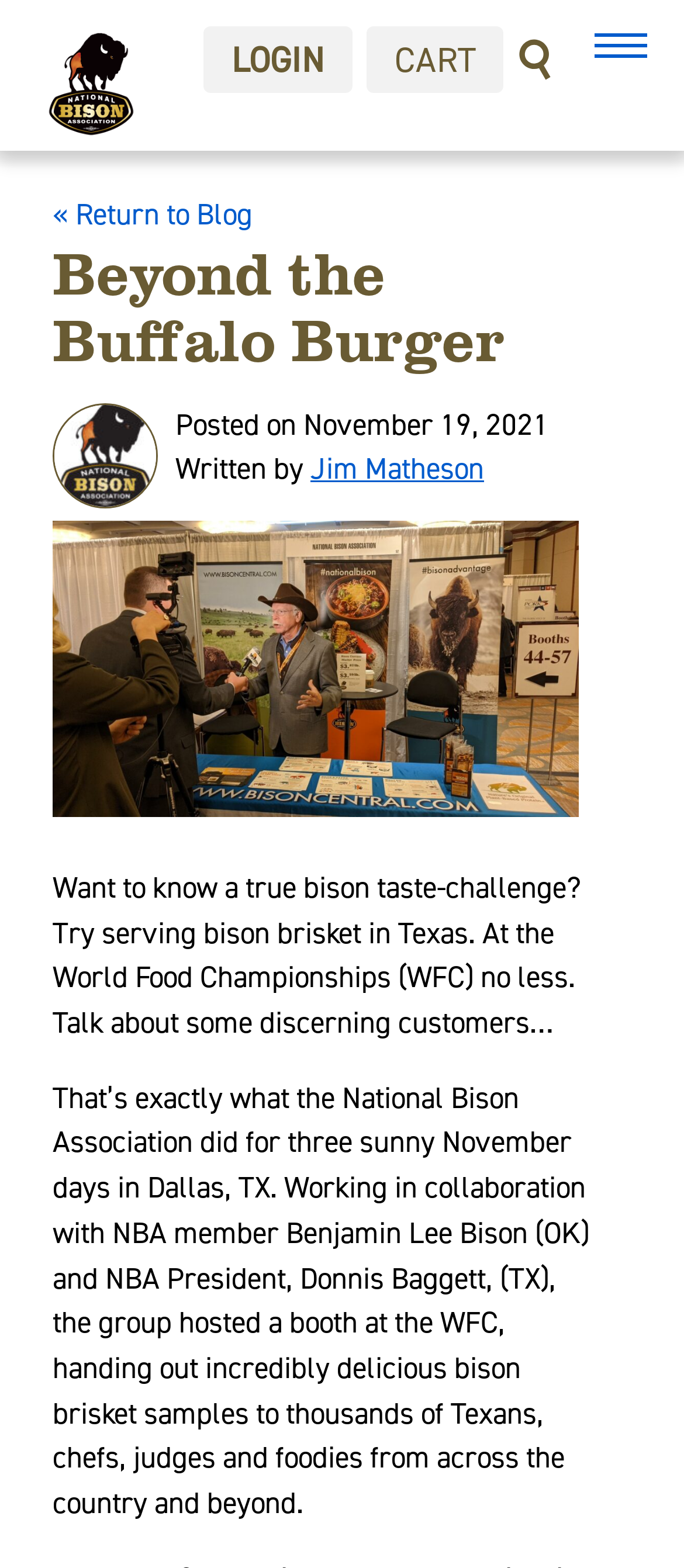Using the information in the image, could you please answer the following question in detail:
What is the state where the World Food Championships took place?

The text mentions that the World Food Championships (WFC) took place in Dallas, TX, which is a city in the state of Texas.